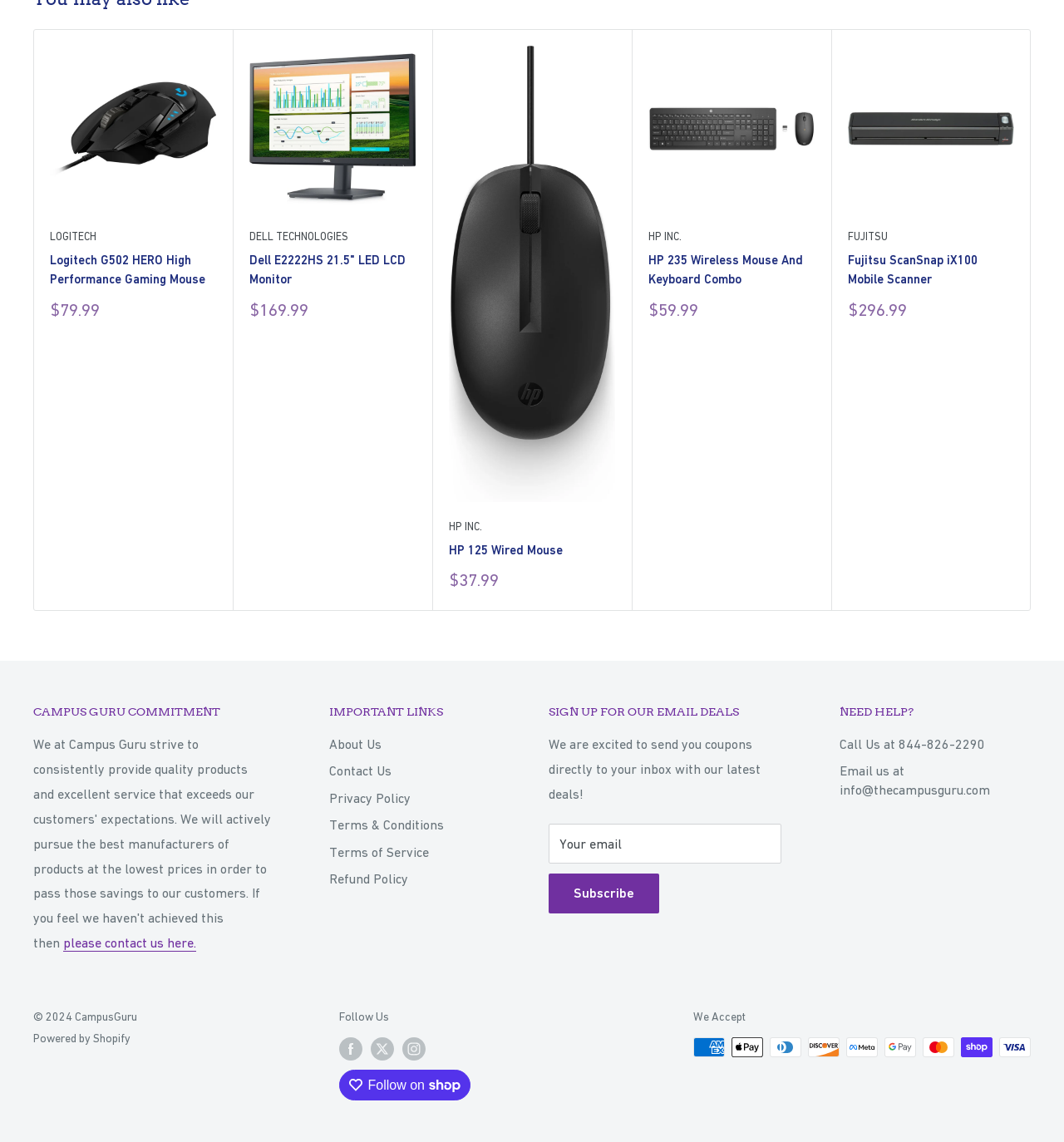Determine the coordinates of the bounding box for the clickable area needed to execute this instruction: "Contact us at 844-826-2290".

[0.789, 0.64, 0.969, 0.663]